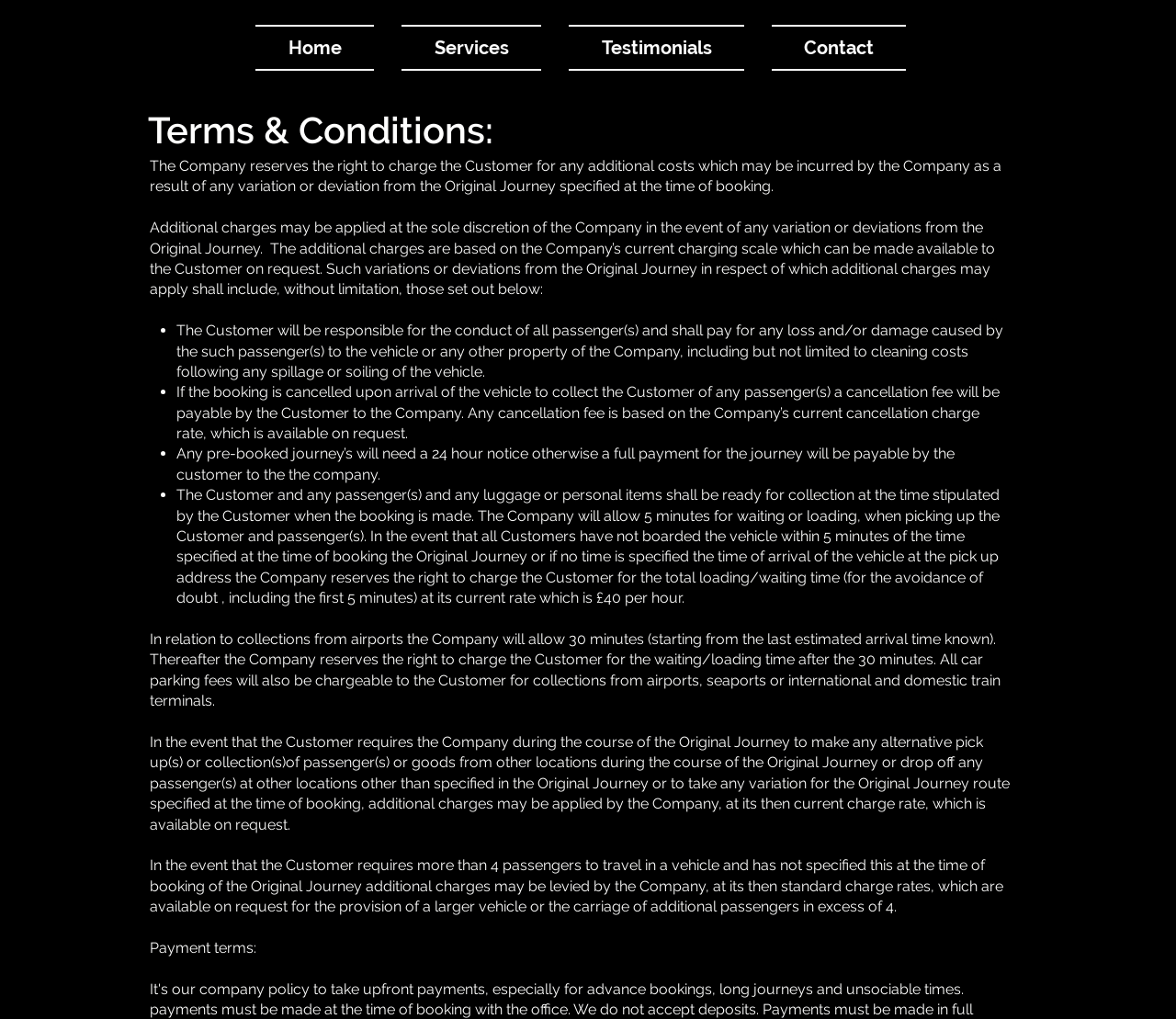Find the UI element described as: "Home" and predict its bounding box coordinates. Ensure the coordinates are four float numbers between 0 and 1, [left, top, right, bottom].

[0.217, 0.024, 0.33, 0.069]